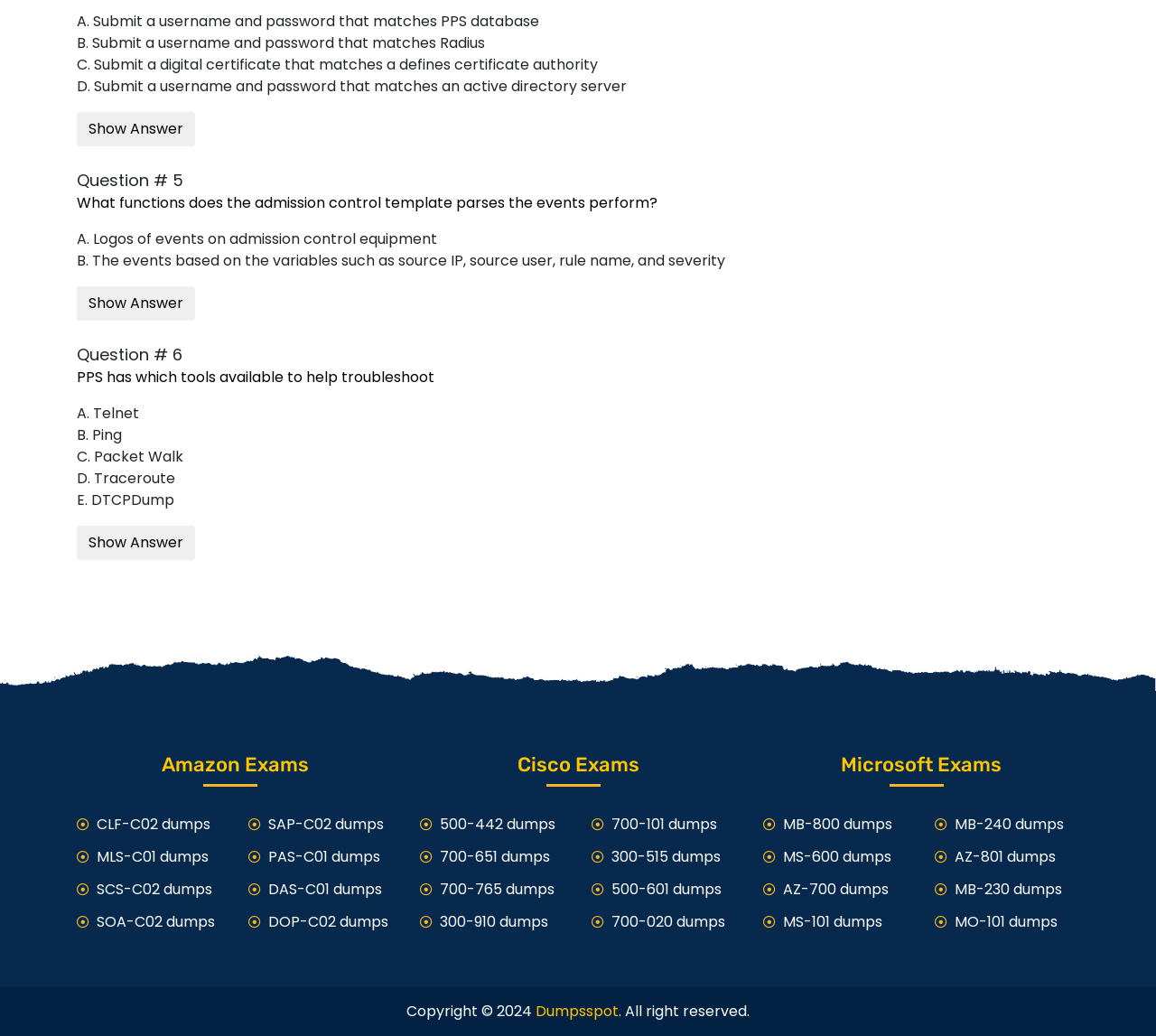Identify the bounding box coordinates necessary to click and complete the given instruction: "Click the 'Dumpsspot' link".

[0.463, 0.966, 0.535, 0.986]